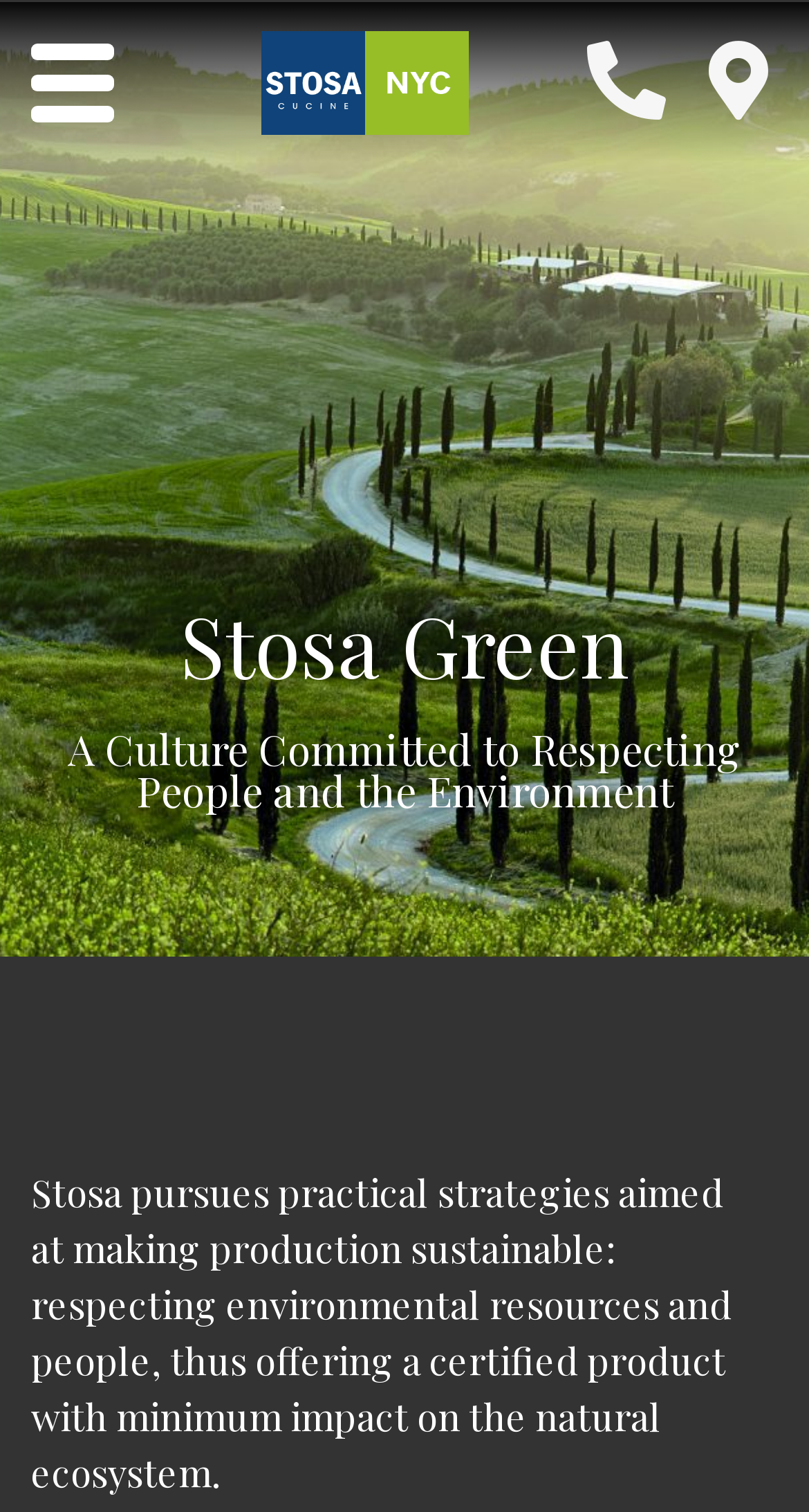Respond with a single word or phrase for the following question: 
What is the theme of the webpage?

Sustainability and environment